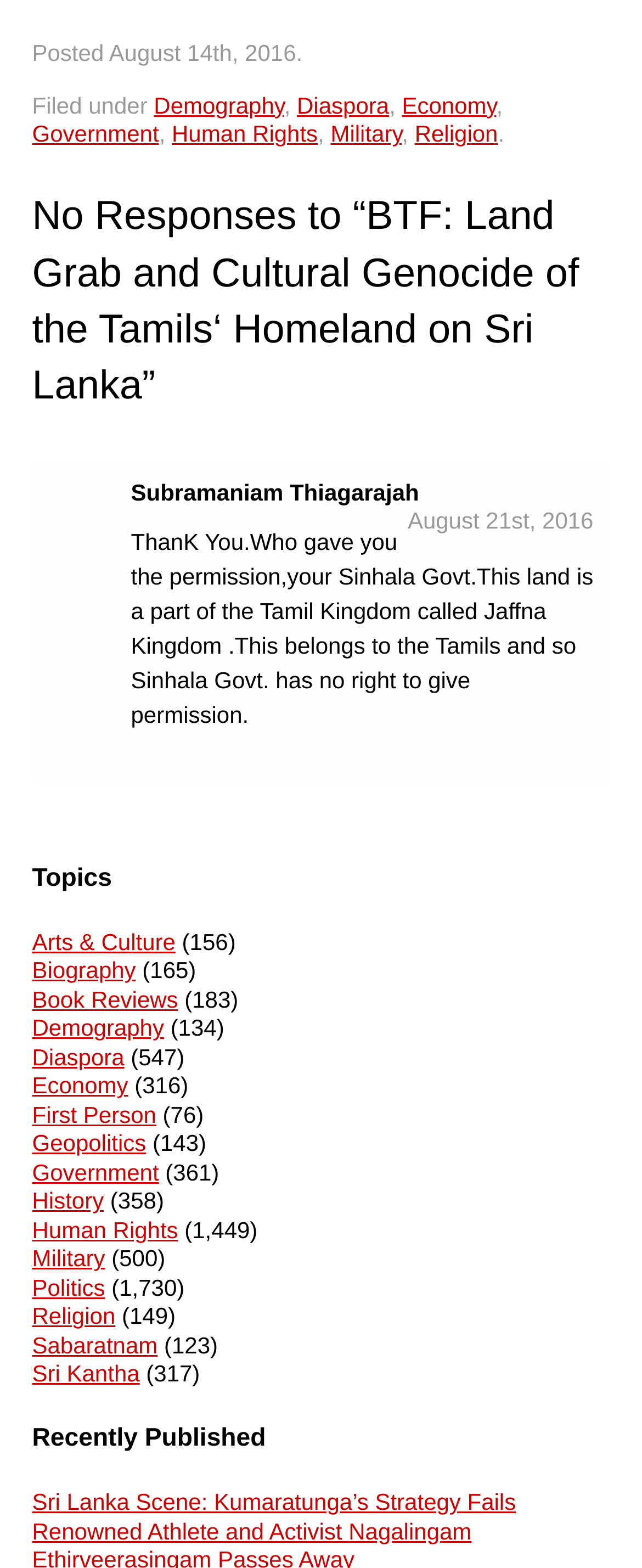Respond to the following question with a brief word or phrase:
What is the date of the latest published article?

August 14th, 2016